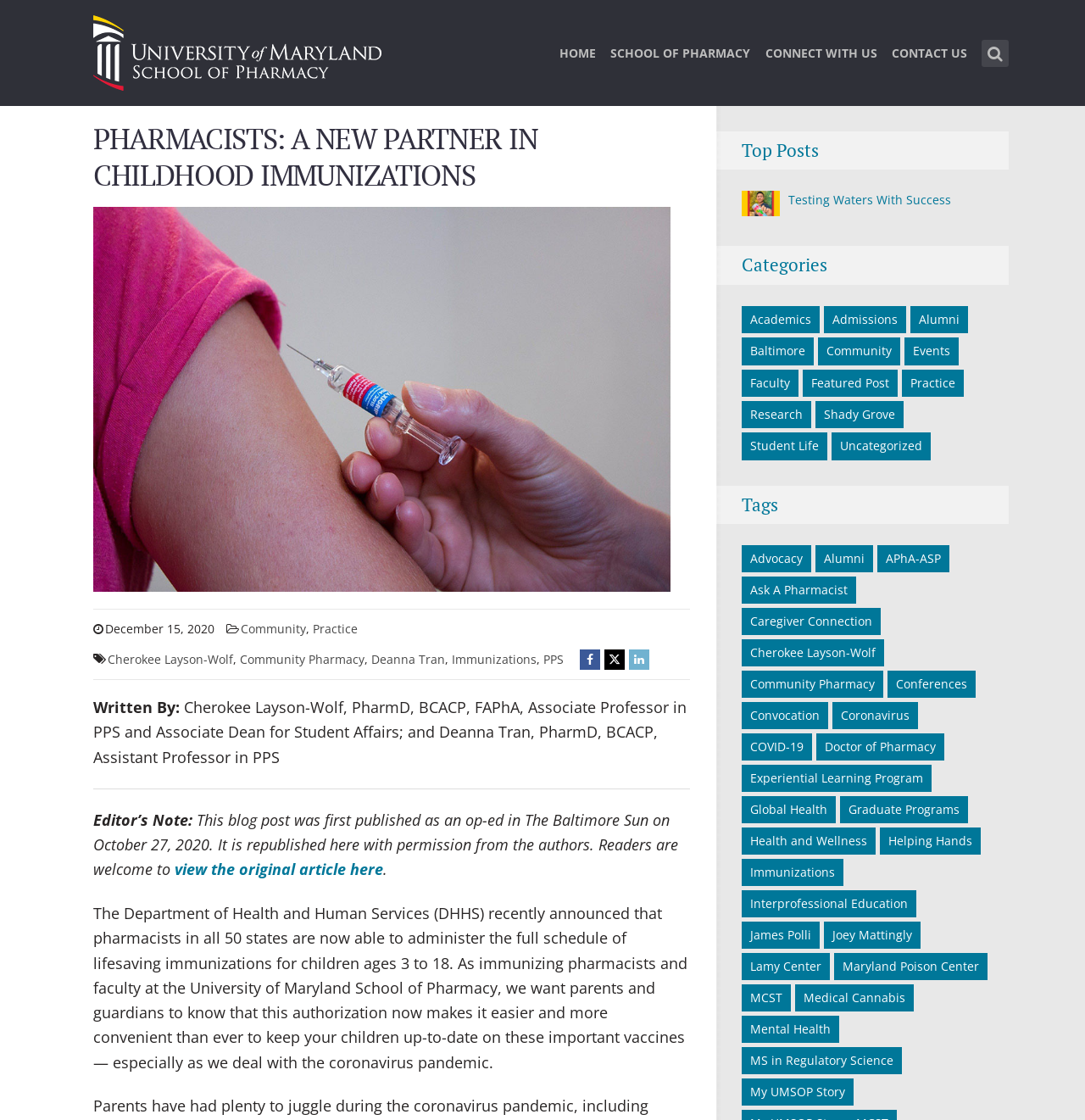Identify and provide the bounding box for the element described by: "Contact".

None